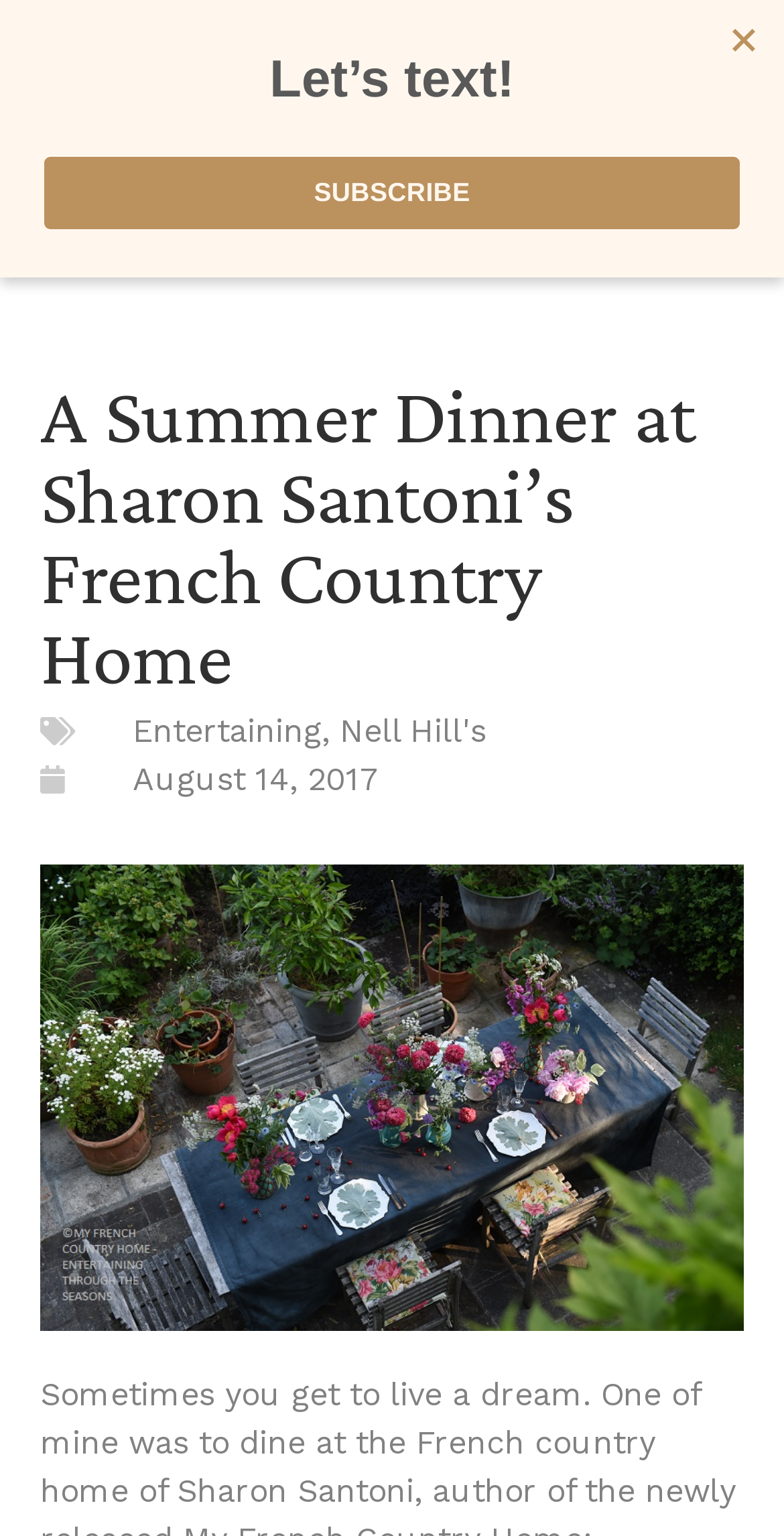Determine and generate the text content of the webpage's headline.

A Summer Dinner at Sharon Santoni’s French Country Home